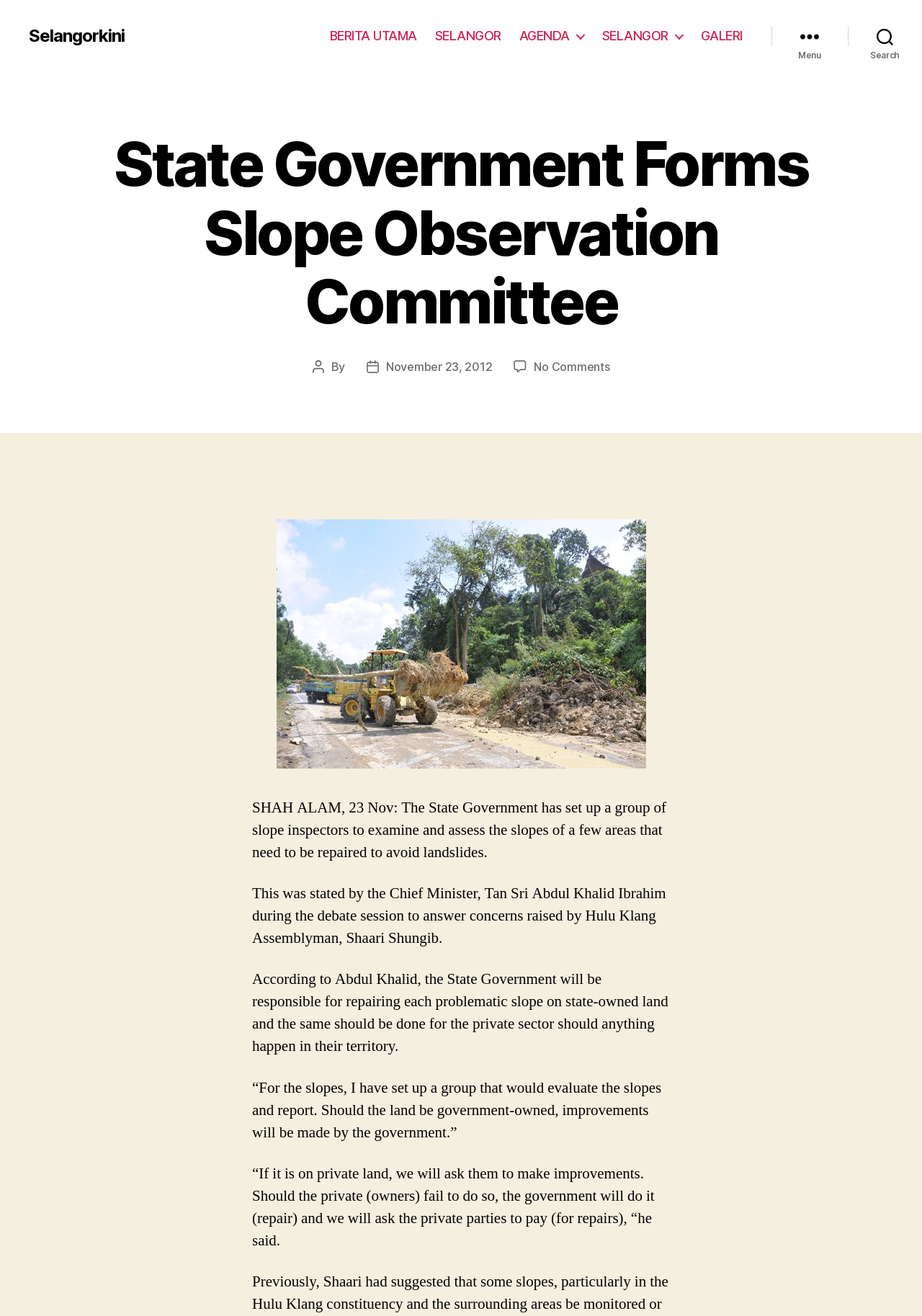Find the bounding box coordinates of the element to click in order to complete this instruction: "Click on the 'Menu' button". The bounding box coordinates must be four float numbers between 0 and 1, denoted as [left, top, right, bottom].

[0.837, 0.015, 0.92, 0.039]